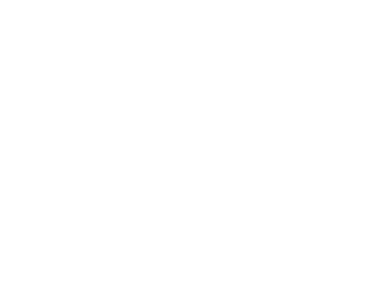What is the purpose of the bar code equipment?
Refer to the image and provide a concise answer in one word or phrase.

Inventory management and data tracking